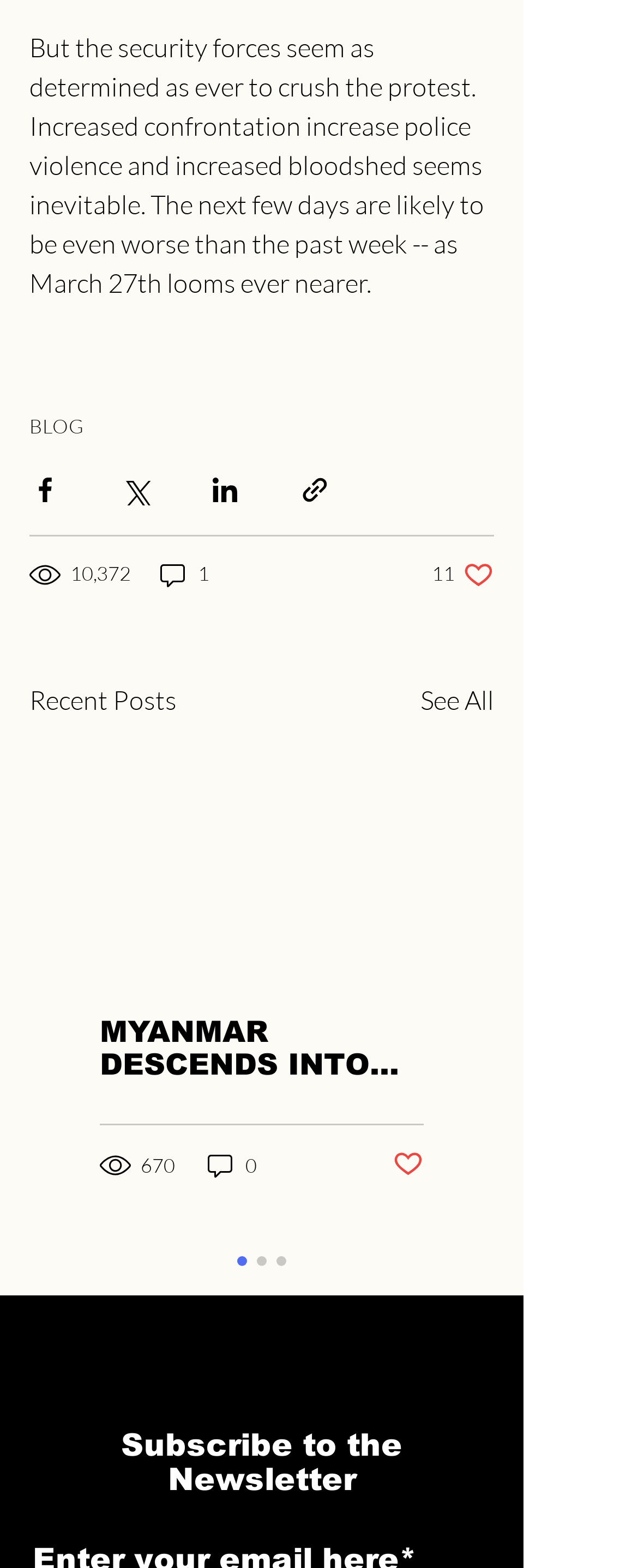Bounding box coordinates are specified in the format (top-left x, top-left y, bottom-right x, bottom-right y). All values are floating point numbers bounded between 0 and 1. Please provide the bounding box coordinate of the region this sentence describes: See All

[0.659, 0.434, 0.774, 0.459]